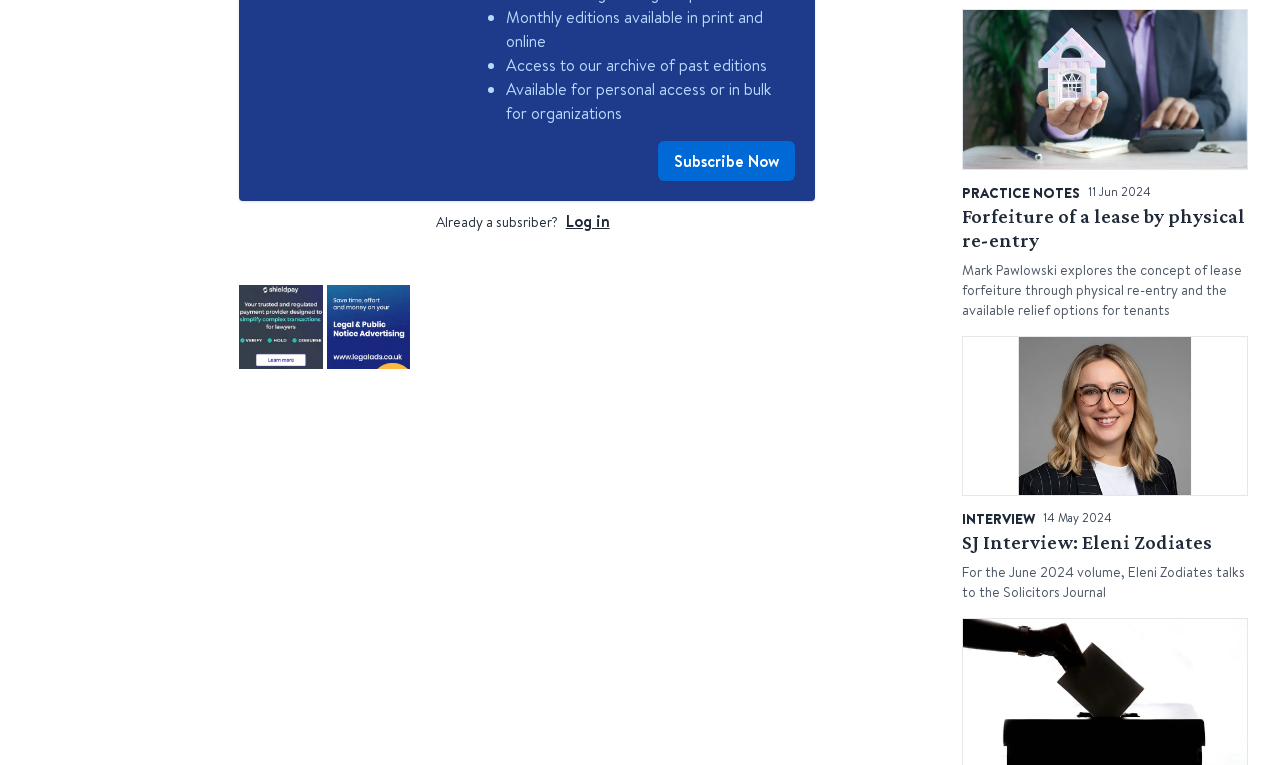When was the interview with Eleni Zodiates published?
Look at the image and answer the question using a single word or phrase.

14 May 2024